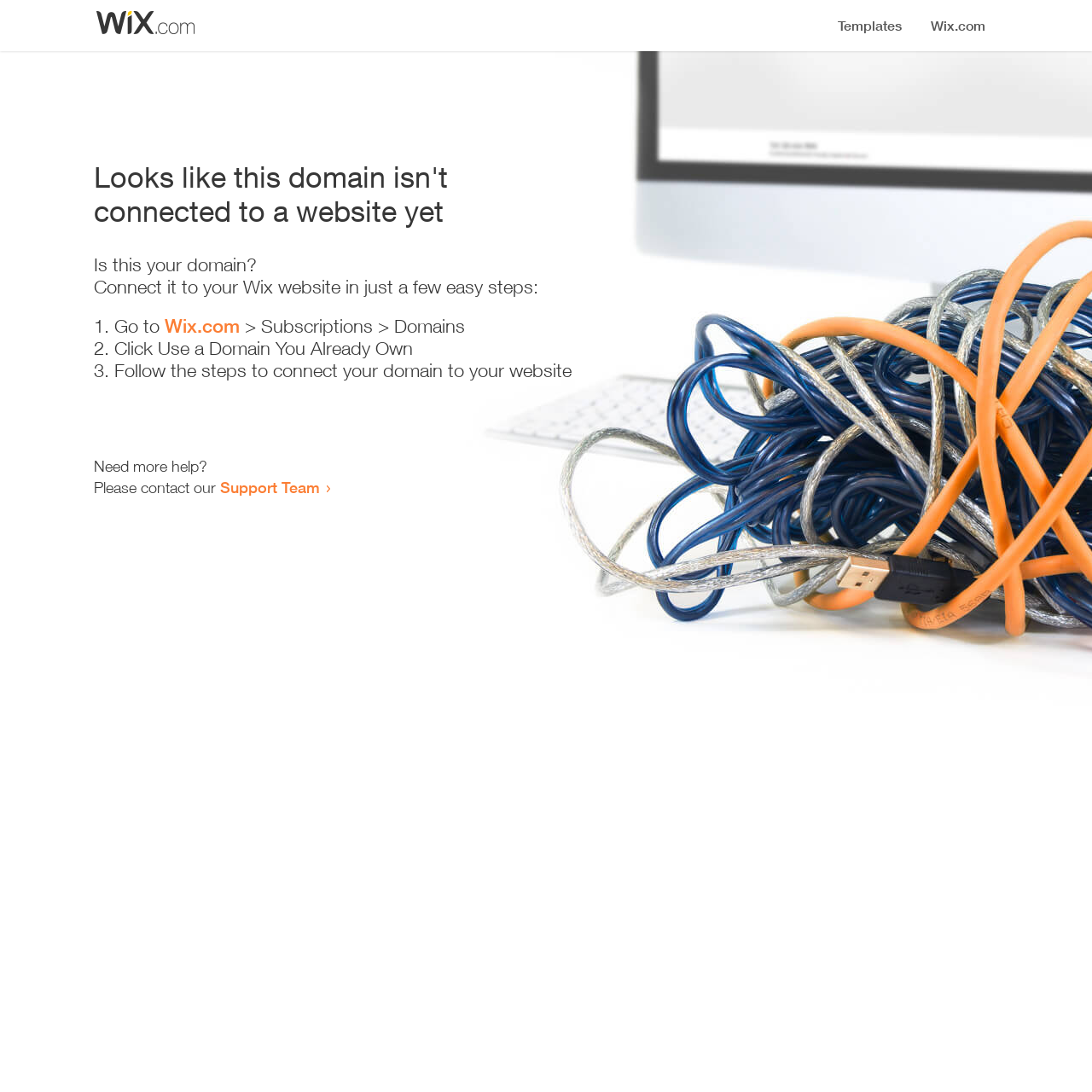Determine and generate the text content of the webpage's headline.

Looks like this domain isn't
connected to a website yet